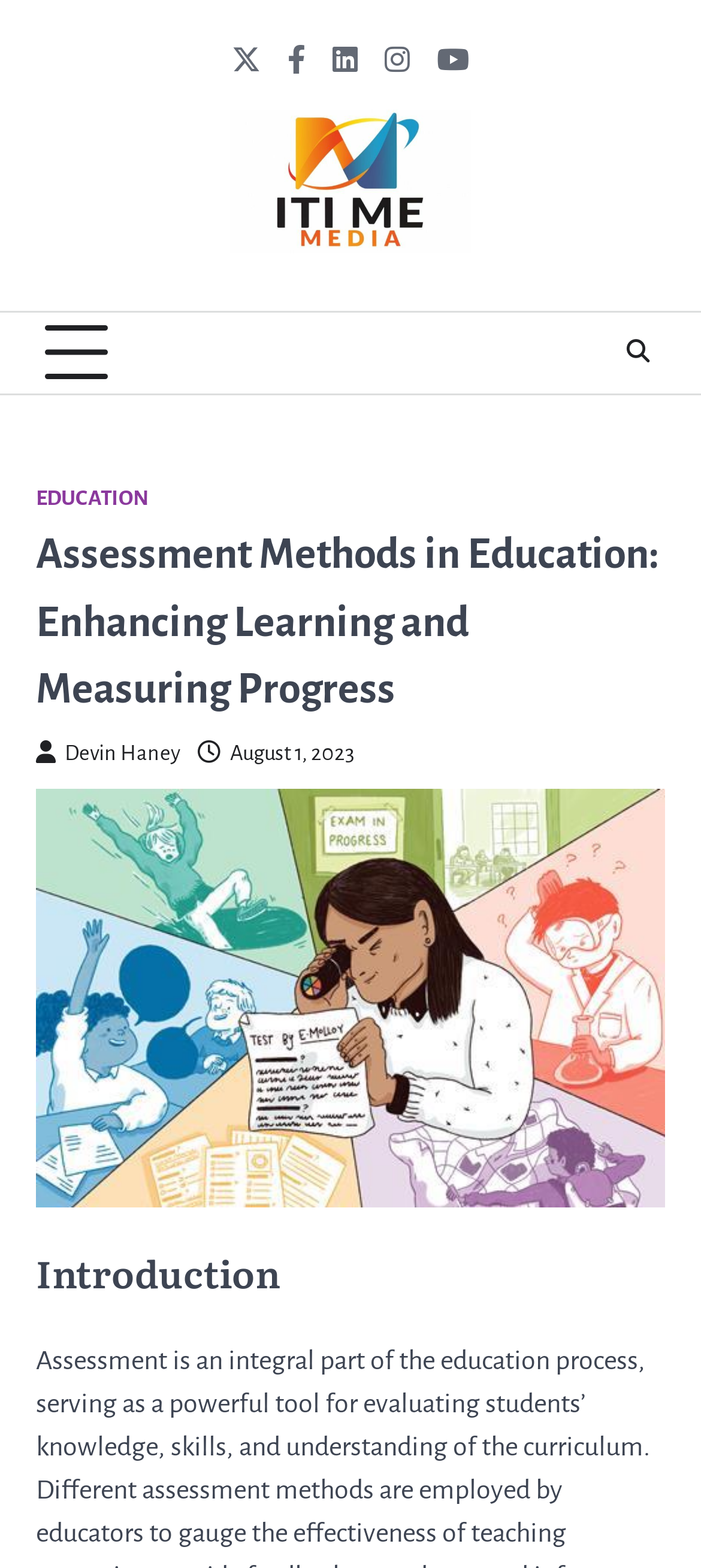Given the element description alt="Iti Me Media", identify the bounding box coordinates for the UI element on the webpage screenshot. The format should be (top-left x, top-left y, bottom-right x, bottom-right y), with values between 0 and 1.

[0.329, 0.07, 0.671, 0.17]